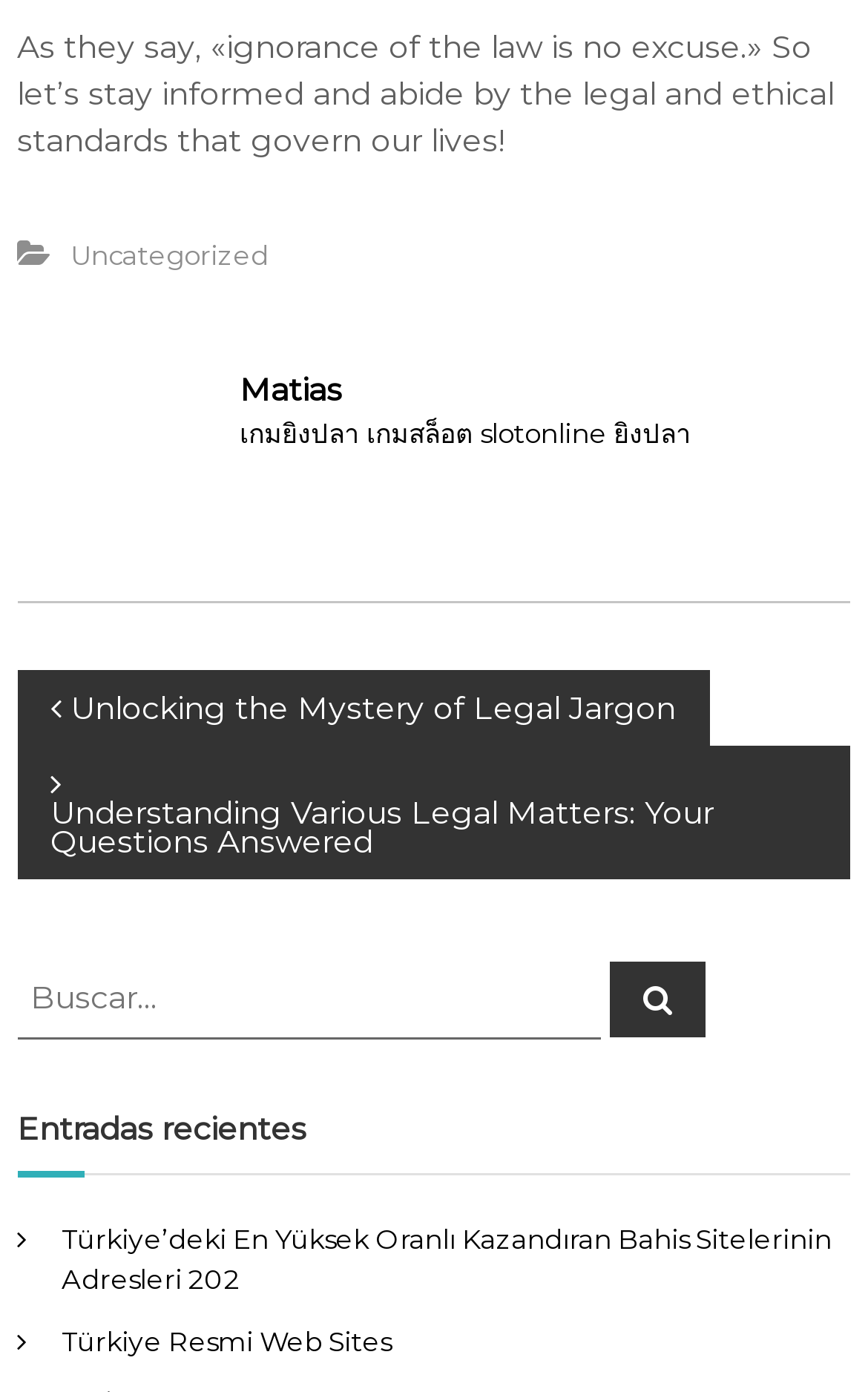Locate the bounding box coordinates of the clickable area to execute the instruction: "Search for something". Provide the coordinates as four float numbers between 0 and 1, represented as [left, top, right, bottom].

[0.02, 0.688, 0.692, 0.746]